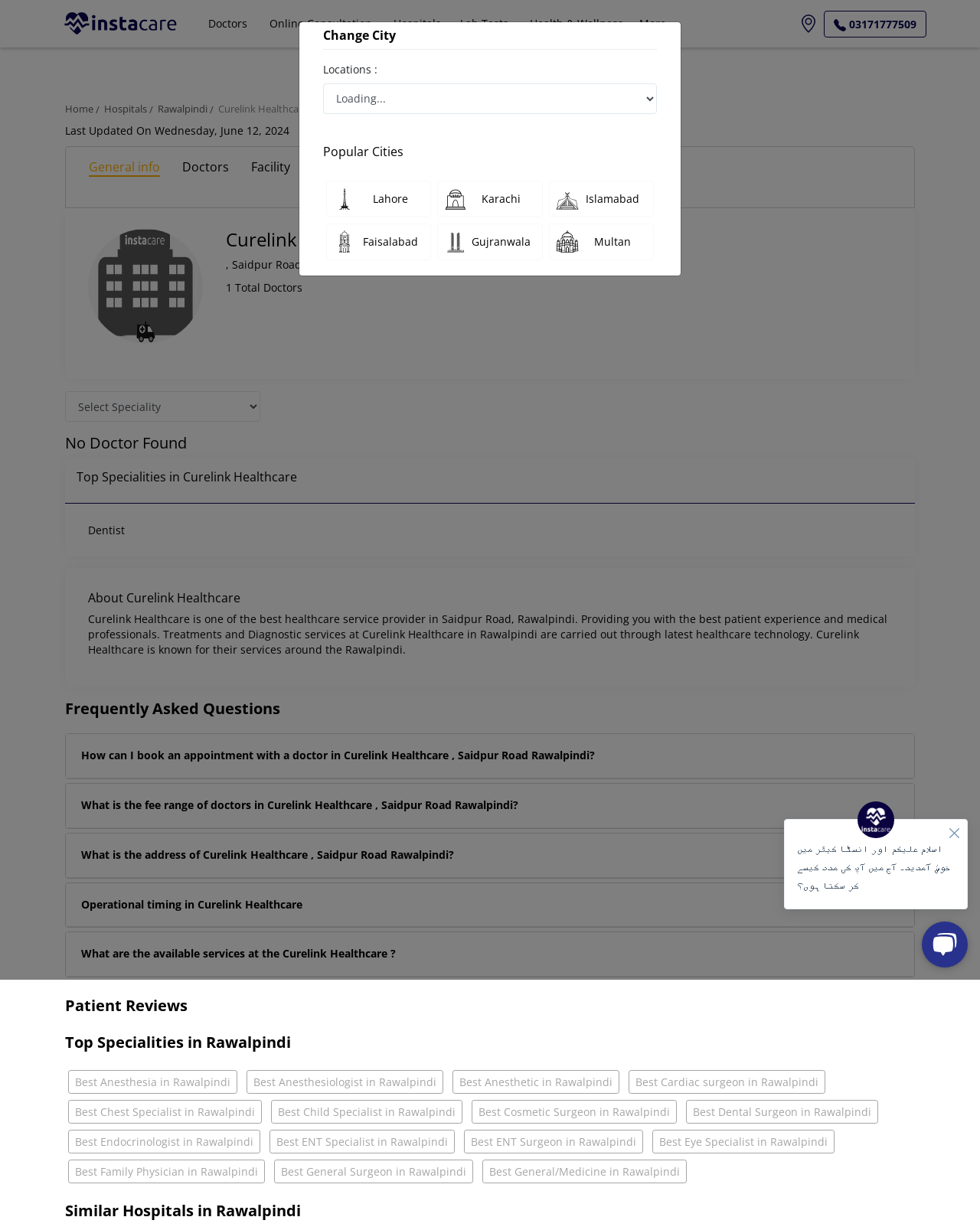Provide a one-word or short-phrase response to the question:
How many doctors are available in Curelink Healthcare?

1